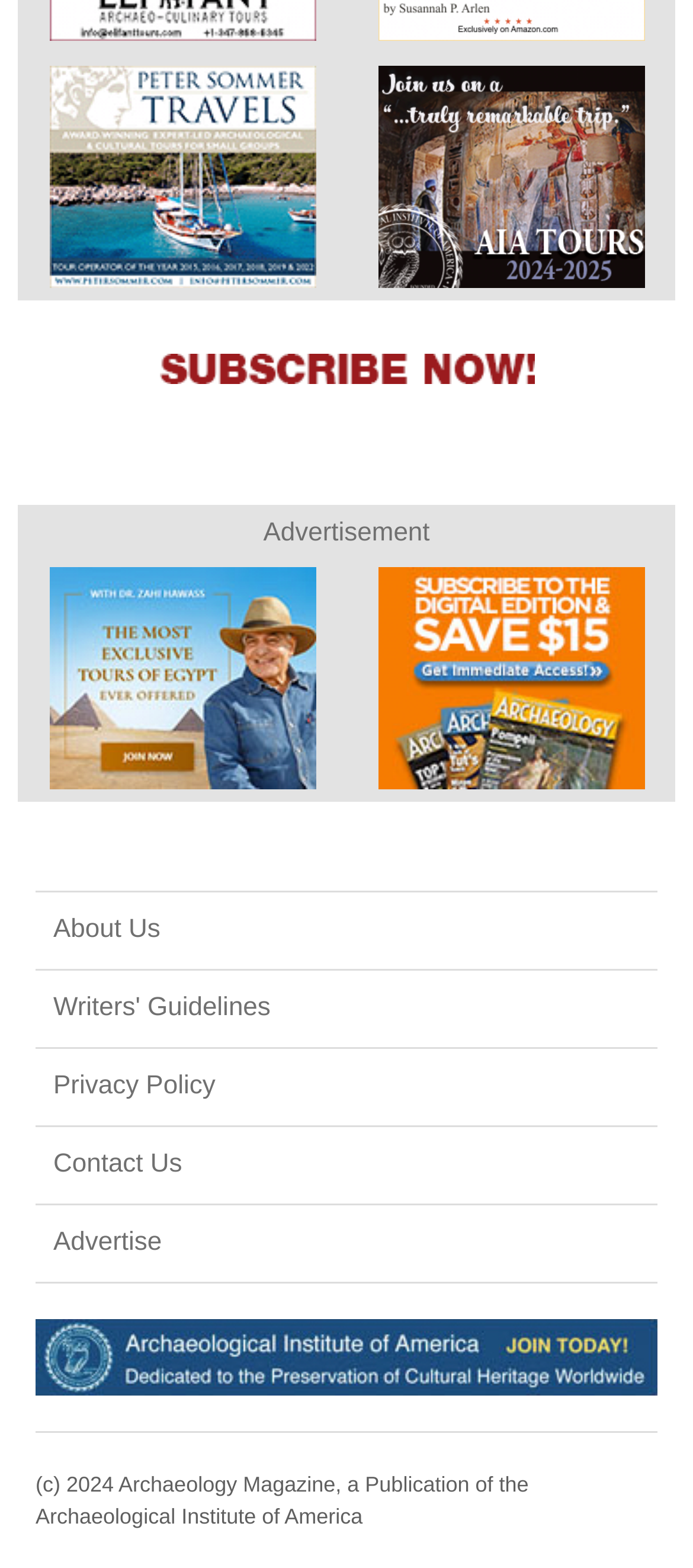Determine the bounding box coordinates of the UI element that matches the following description: "alt="Archaeological Institute of America"". The coordinates should be four float numbers between 0 and 1 in the format [left, top, right, bottom].

[0.051, 0.877, 0.949, 0.893]